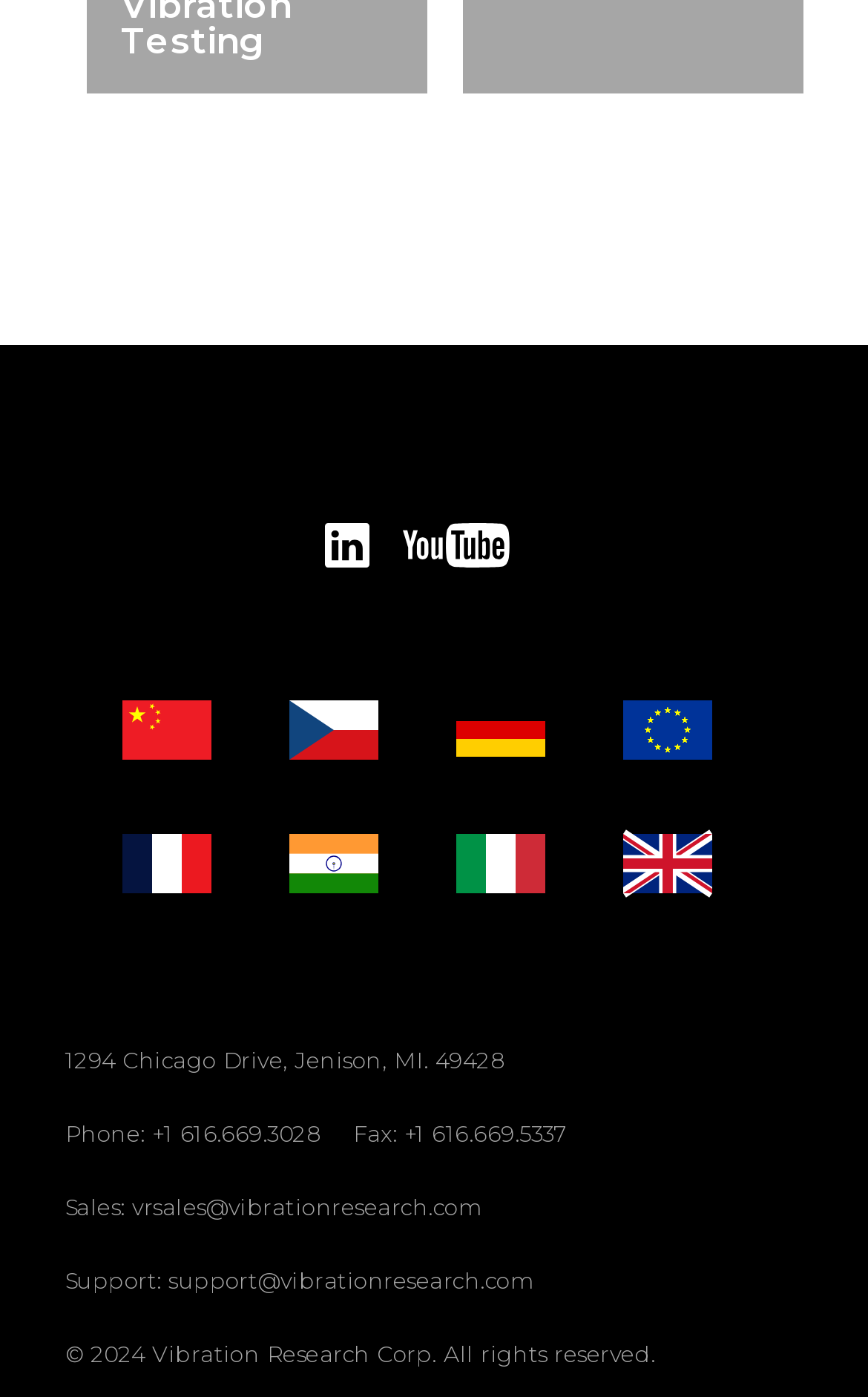Predict the bounding box of the UI element based on the description: "aria-label="Go to vibrationresearch.cn" title="中国"". The coordinates should be four float numbers between 0 and 1, formatted as [left, top, right, bottom].

[0.115, 0.475, 0.269, 0.571]